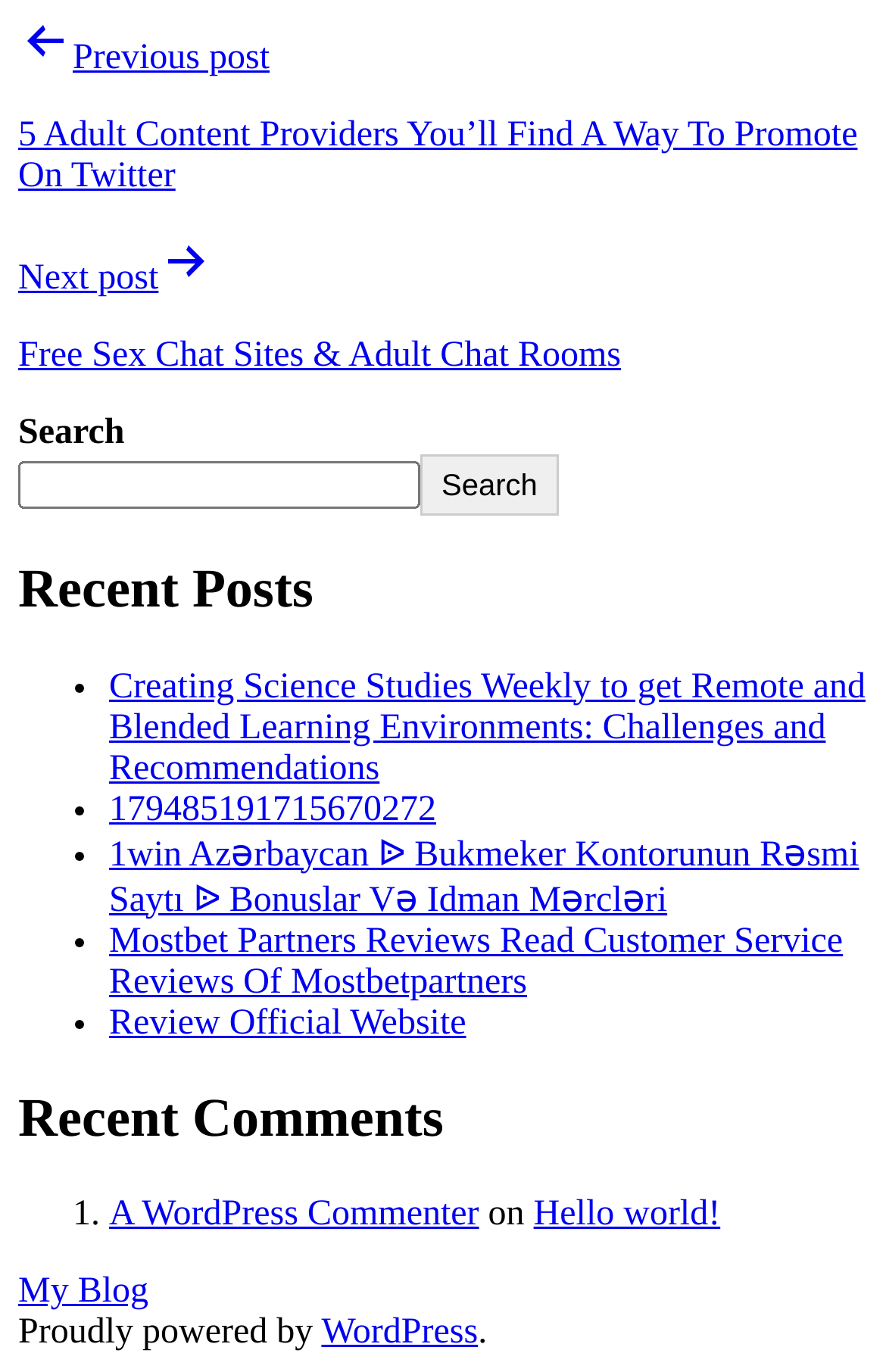Locate the bounding box coordinates of the element I should click to achieve the following instruction: "View recent comments".

[0.021, 0.794, 0.979, 0.839]